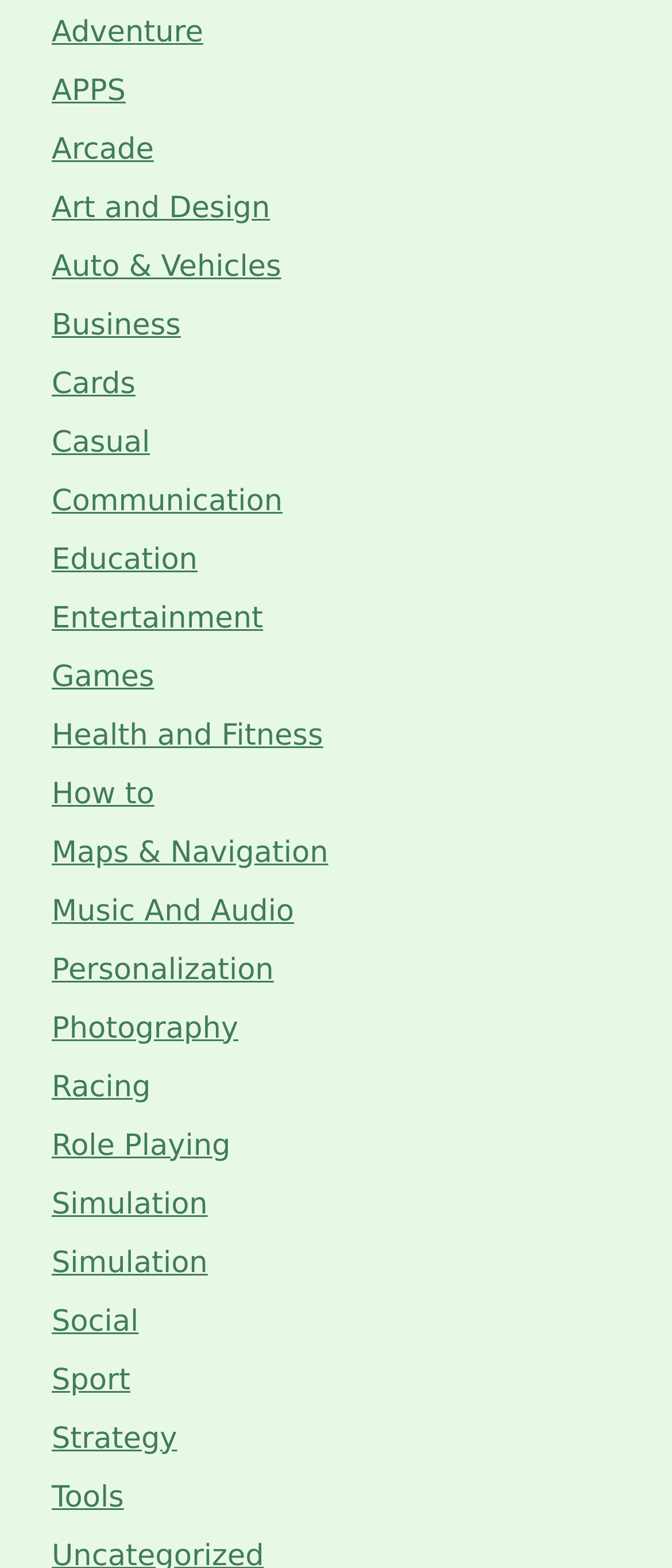Locate the bounding box coordinates of the area where you should click to accomplish the instruction: "View Entertainment apps".

[0.077, 0.383, 0.391, 0.405]